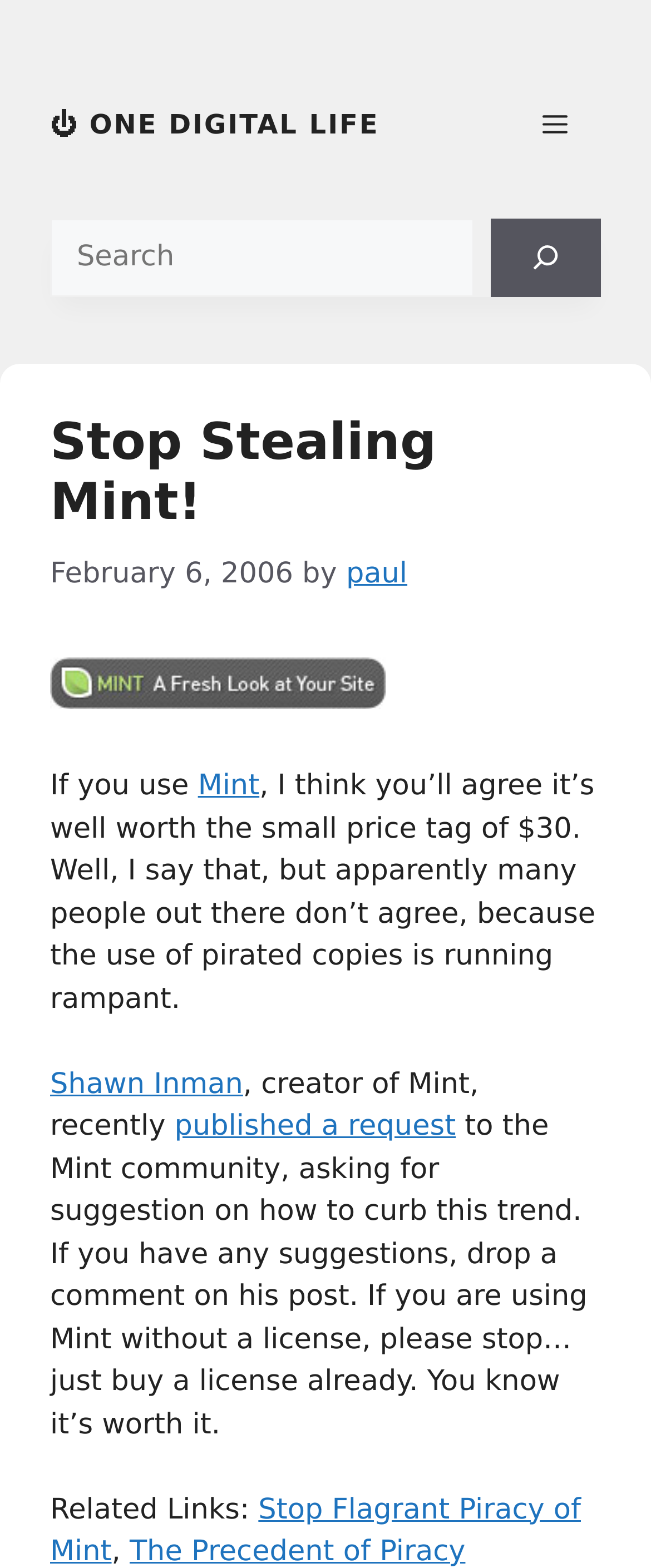Pinpoint the bounding box coordinates of the clickable element needed to complete the instruction: "Click on the 'Profile' link". The coordinates should be provided as four float numbers between 0 and 1: [left, top, right, bottom].

None